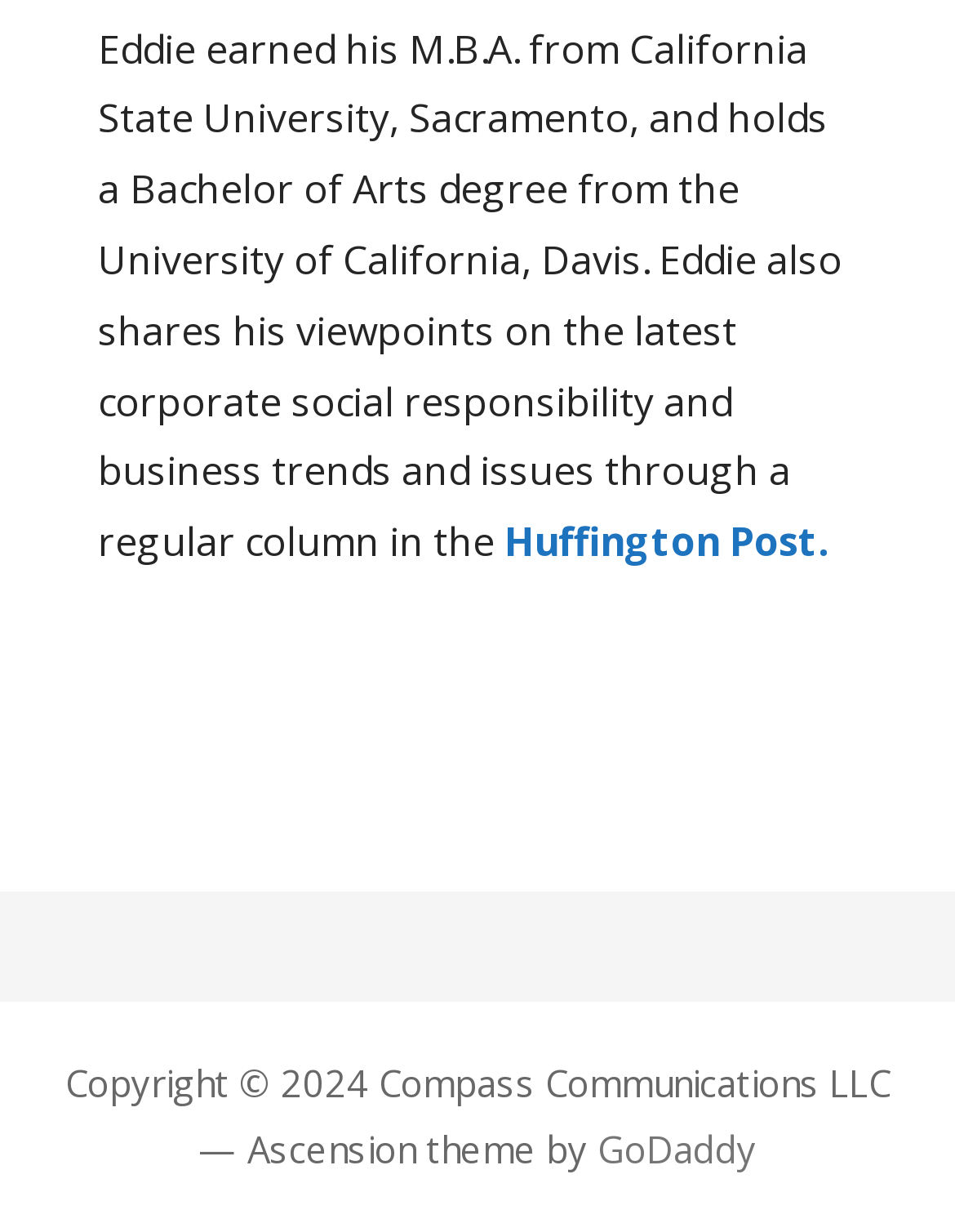Find the bounding box coordinates for the UI element whose description is: "Huffington Post.". The coordinates should be four float numbers between 0 and 1, in the format [left, top, right, bottom].

[0.528, 0.418, 0.867, 0.462]